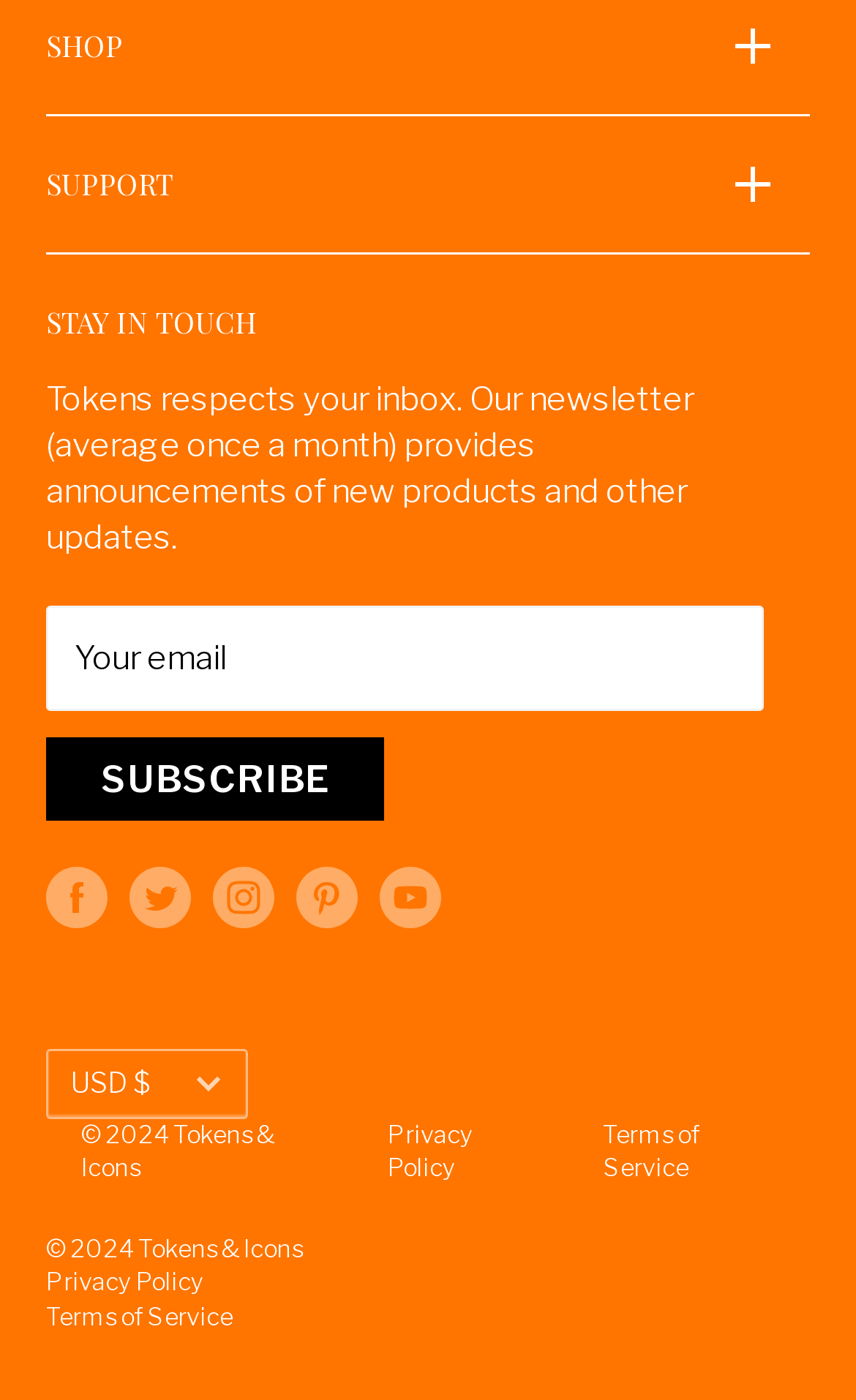Provide a one-word or short-phrase response to the question:
What is the default currency selected?

USD $